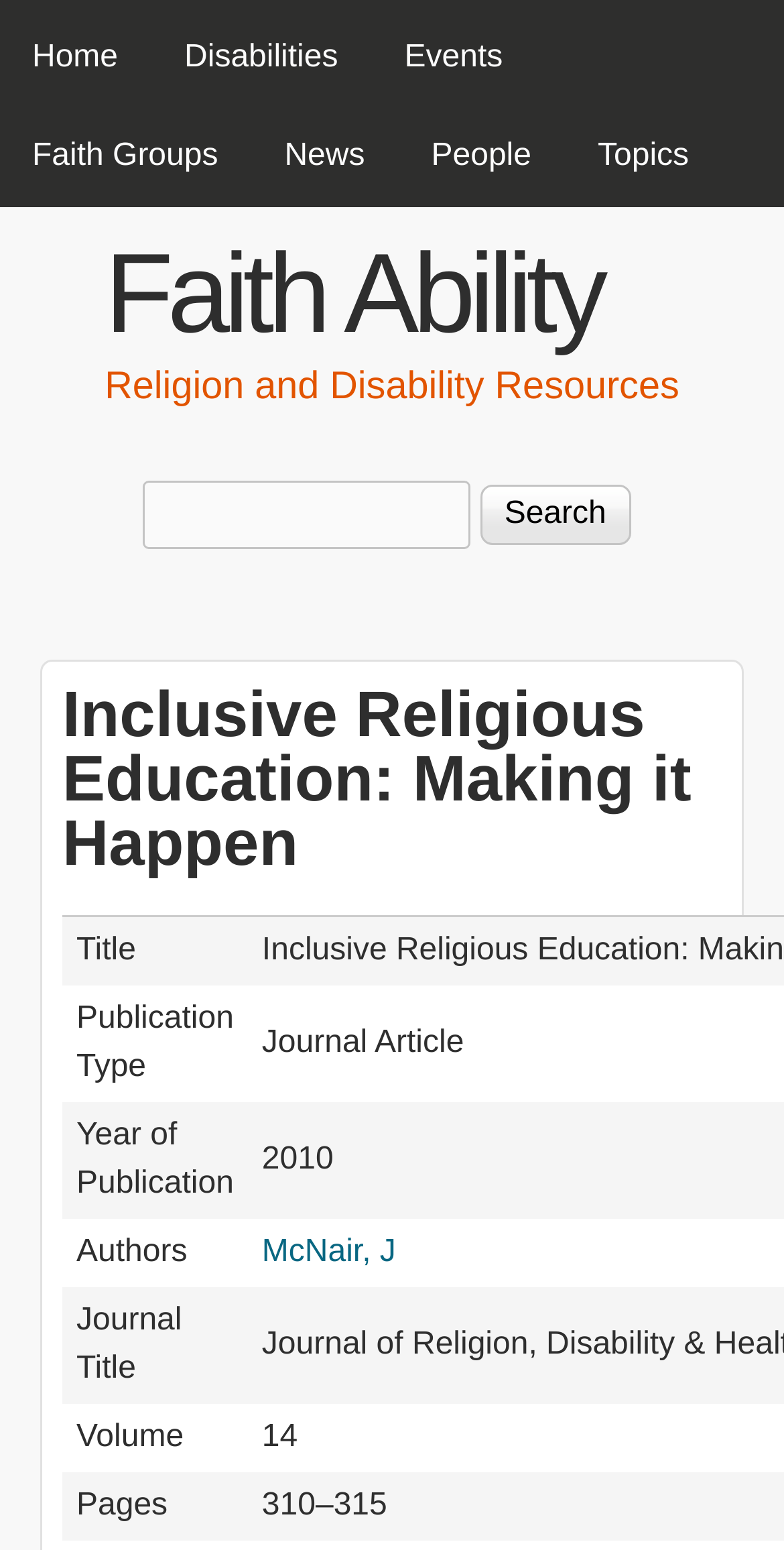Locate the bounding box coordinates of the clickable part needed for the task: "View the publication details".

[0.079, 0.591, 0.316, 0.636]